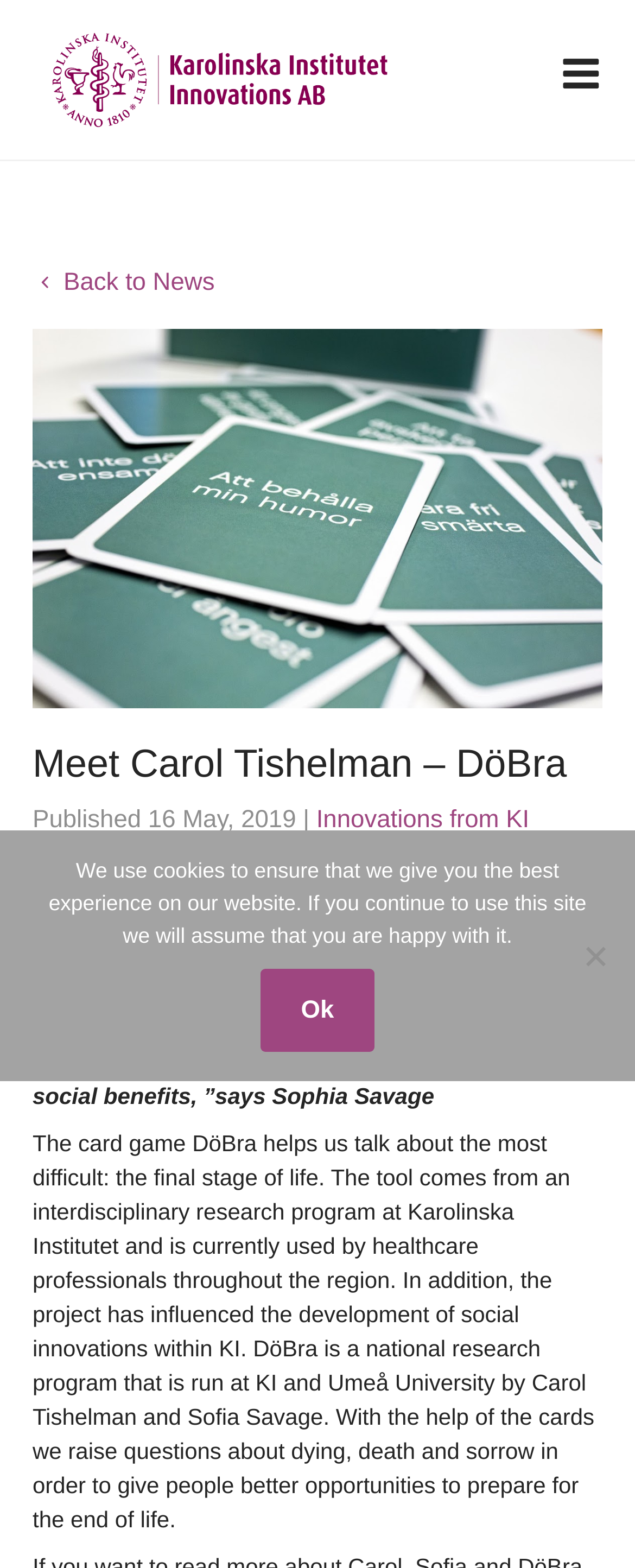Answer the question using only a single word or phrase: 
What is the purpose of the card game DöBra?

To talk about the final stage of life